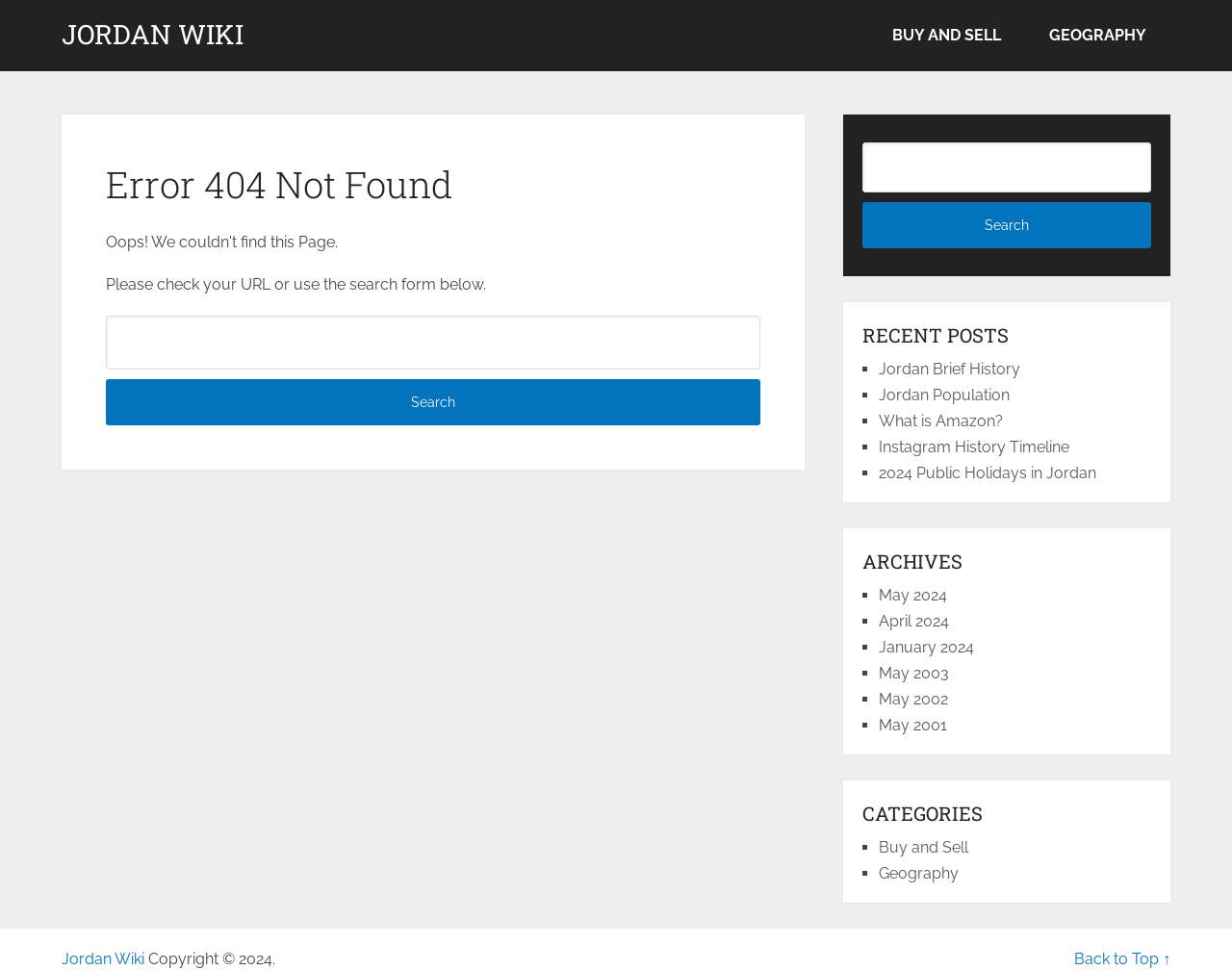What is the recent post listed first?
Respond with a short answer, either a single word or a phrase, based on the image.

Jordan Brief History